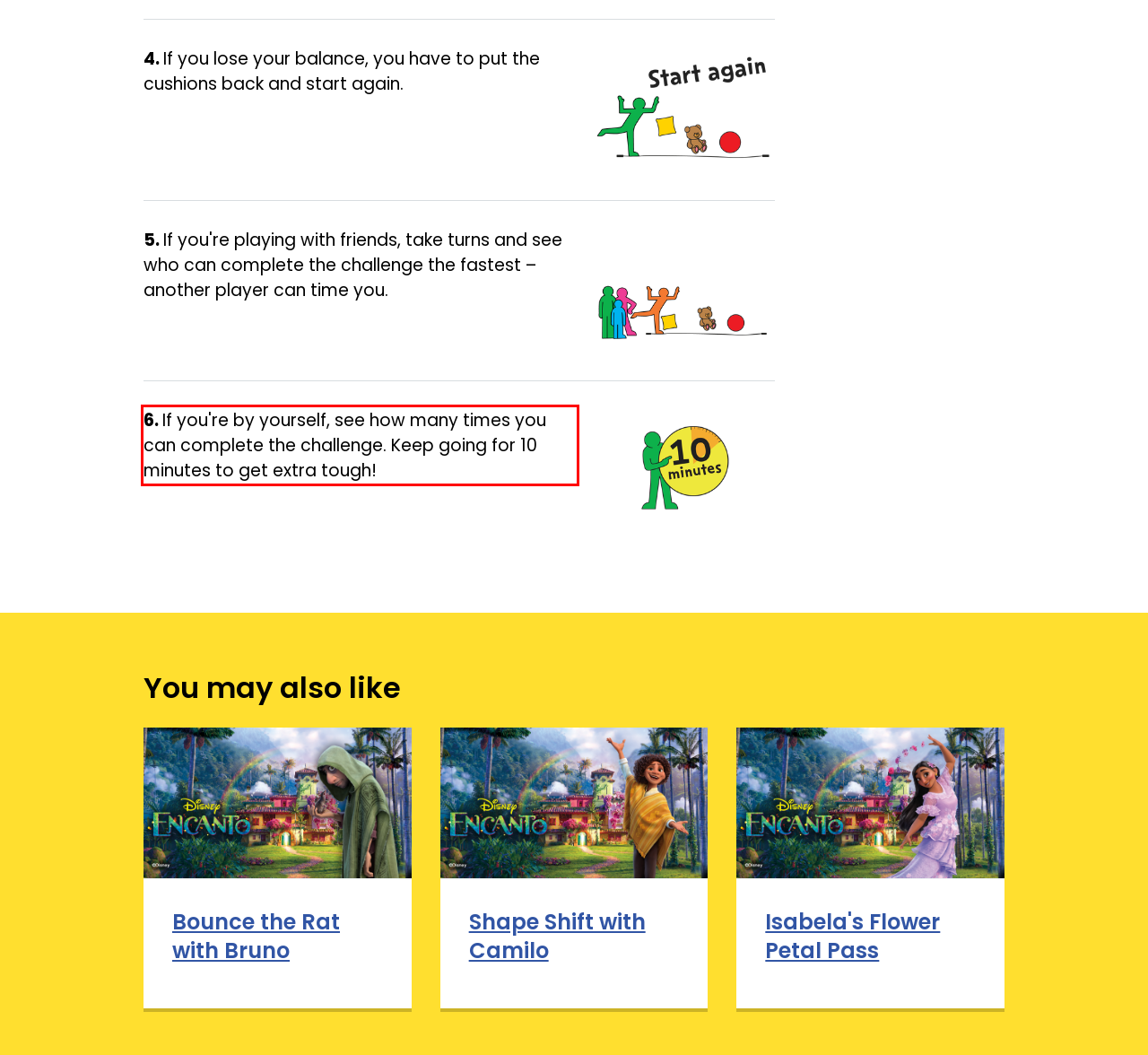You are provided with a screenshot of a webpage containing a red bounding box. Please extract the text enclosed by this red bounding box.

If you're by yourself, see how many times you can complete the challenge. Keep going for 10 minutes to get extra tough!